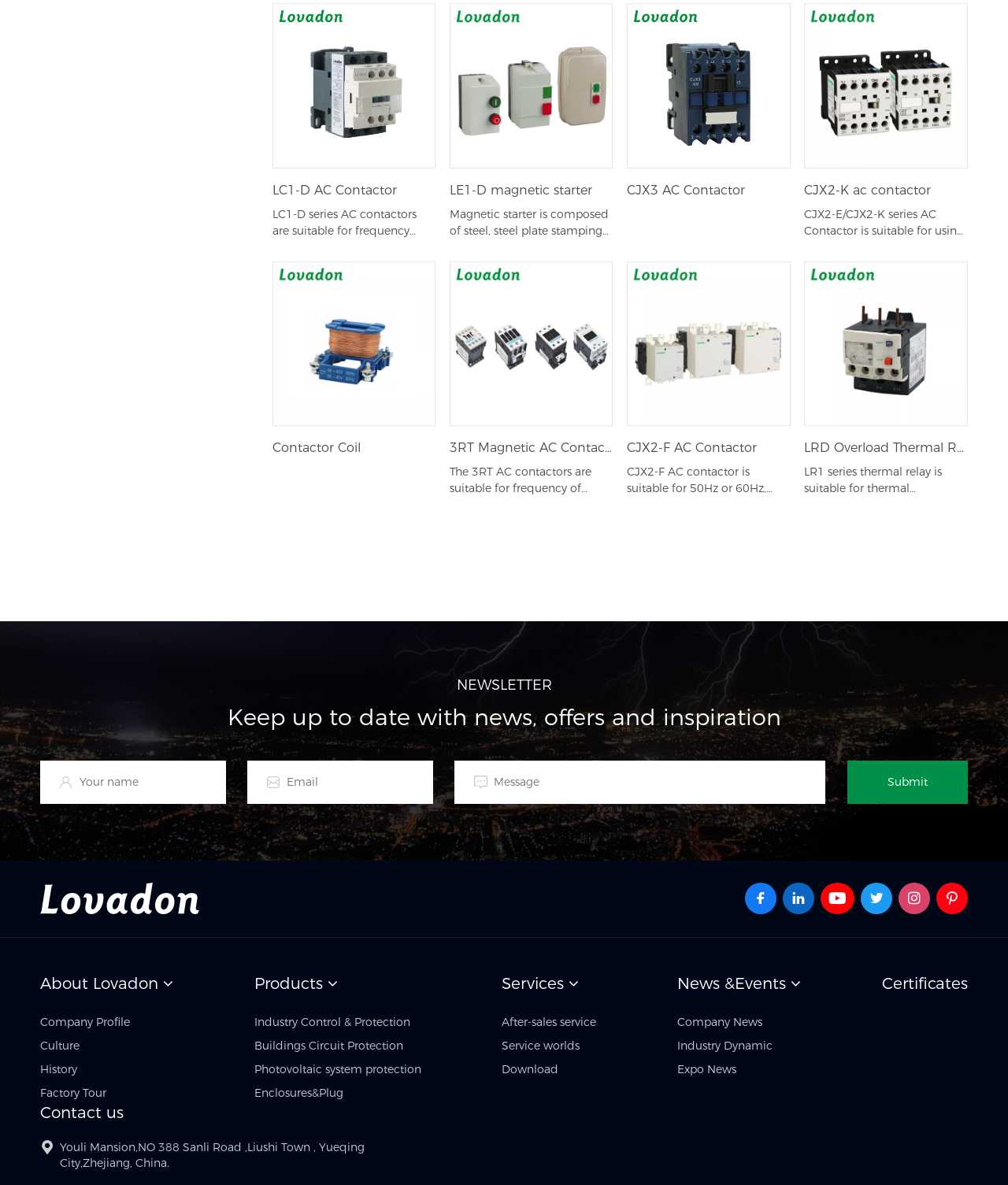What is the location of the company's office?
Please answer the question with a single word or phrase, referencing the image.

Youli Mansion, NO 388 Sanli Road, Liushi Town, Yueqing City, Zhejiang, China